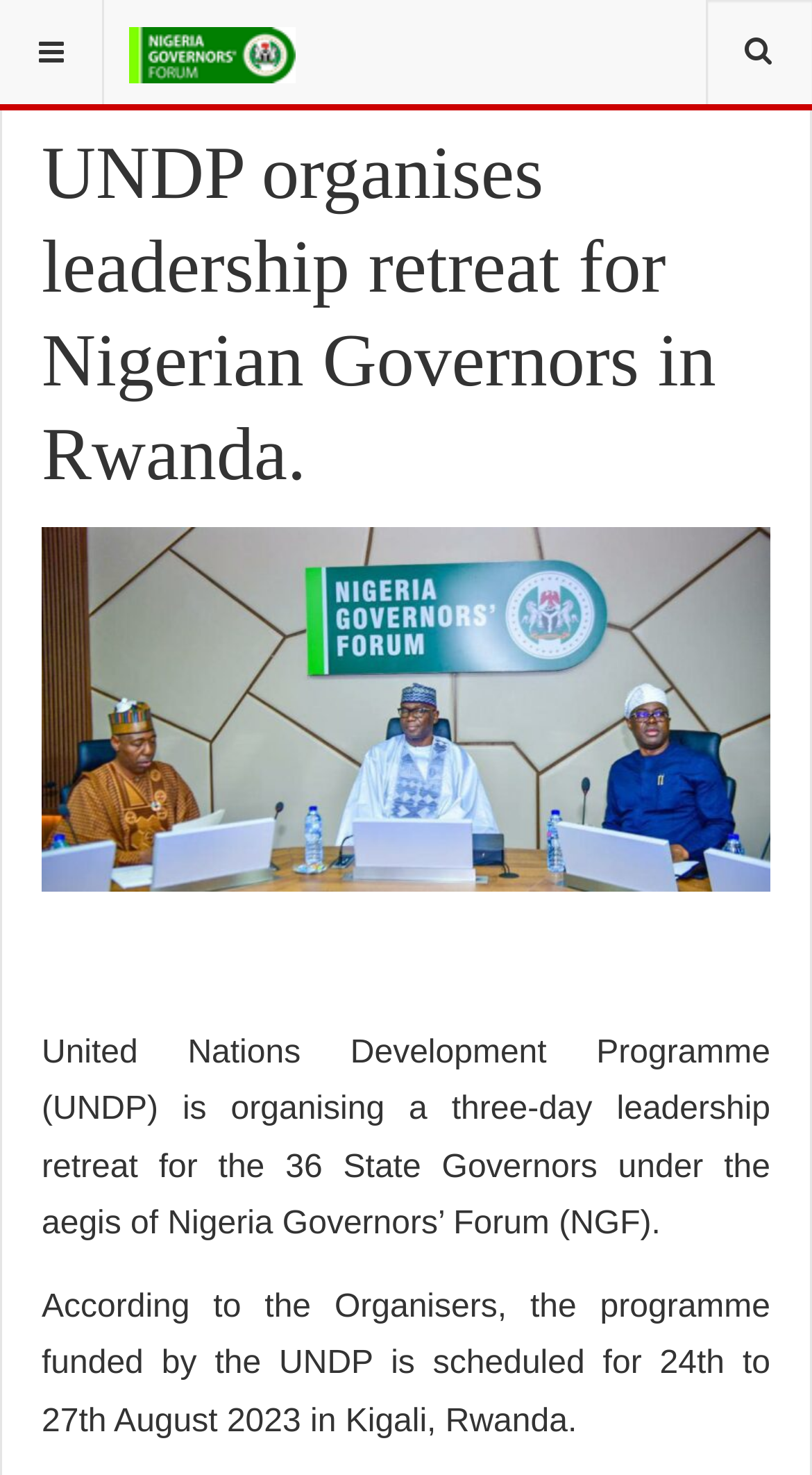Refer to the image and answer the question with as much detail as possible: Where is the leadership retreat scheduled?

I found the answer by reading the text in the webpage, specifically the sentence 'According to the Organisers, the programme funded by the UNDP is scheduled for 24th to 27th August 2023 in Kigali, Rwanda.' which mentions the location of the leadership retreat.